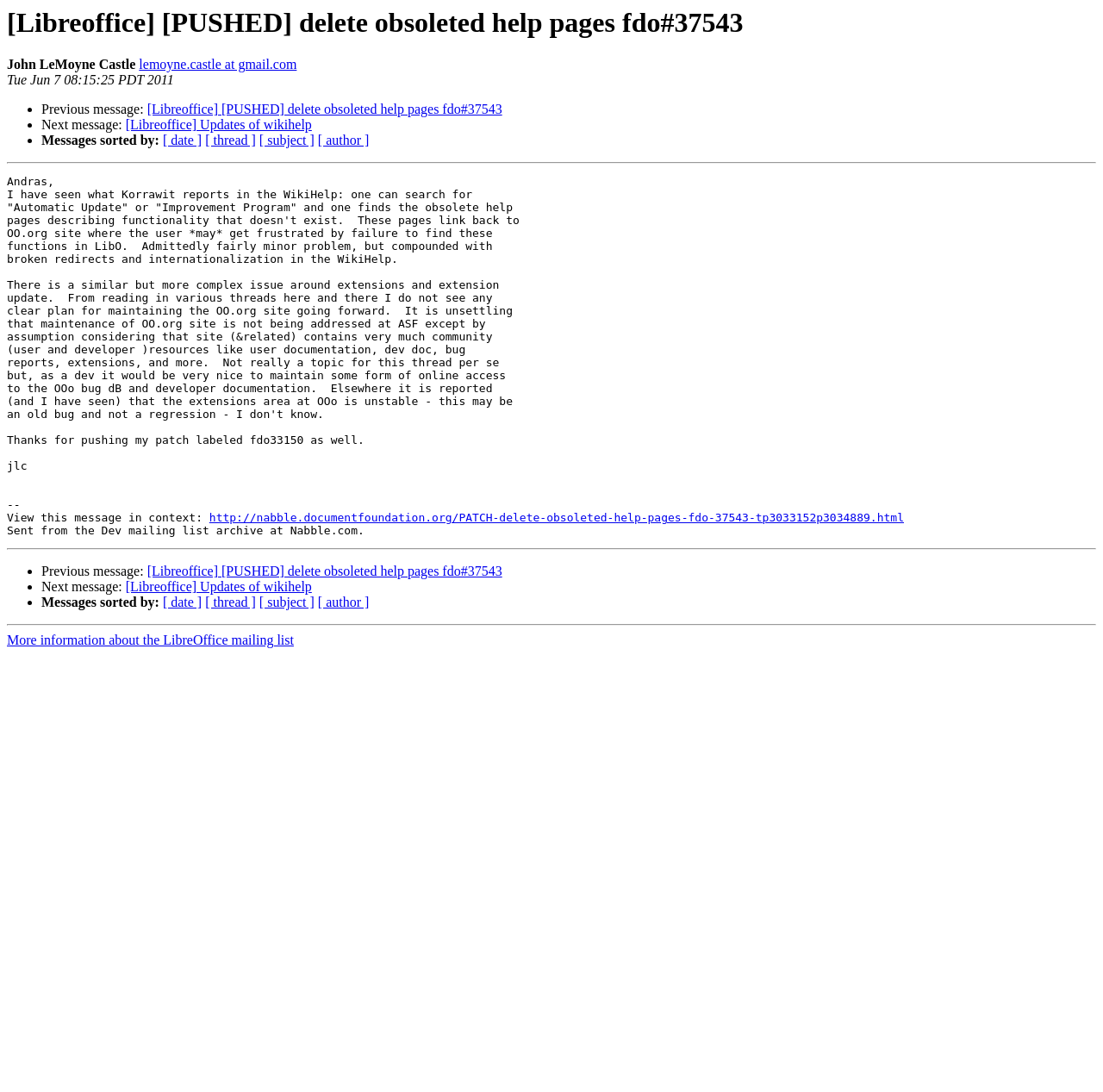What is the purpose of the separator elements?
Provide a one-word or short-phrase answer based on the image.

to separate different sections